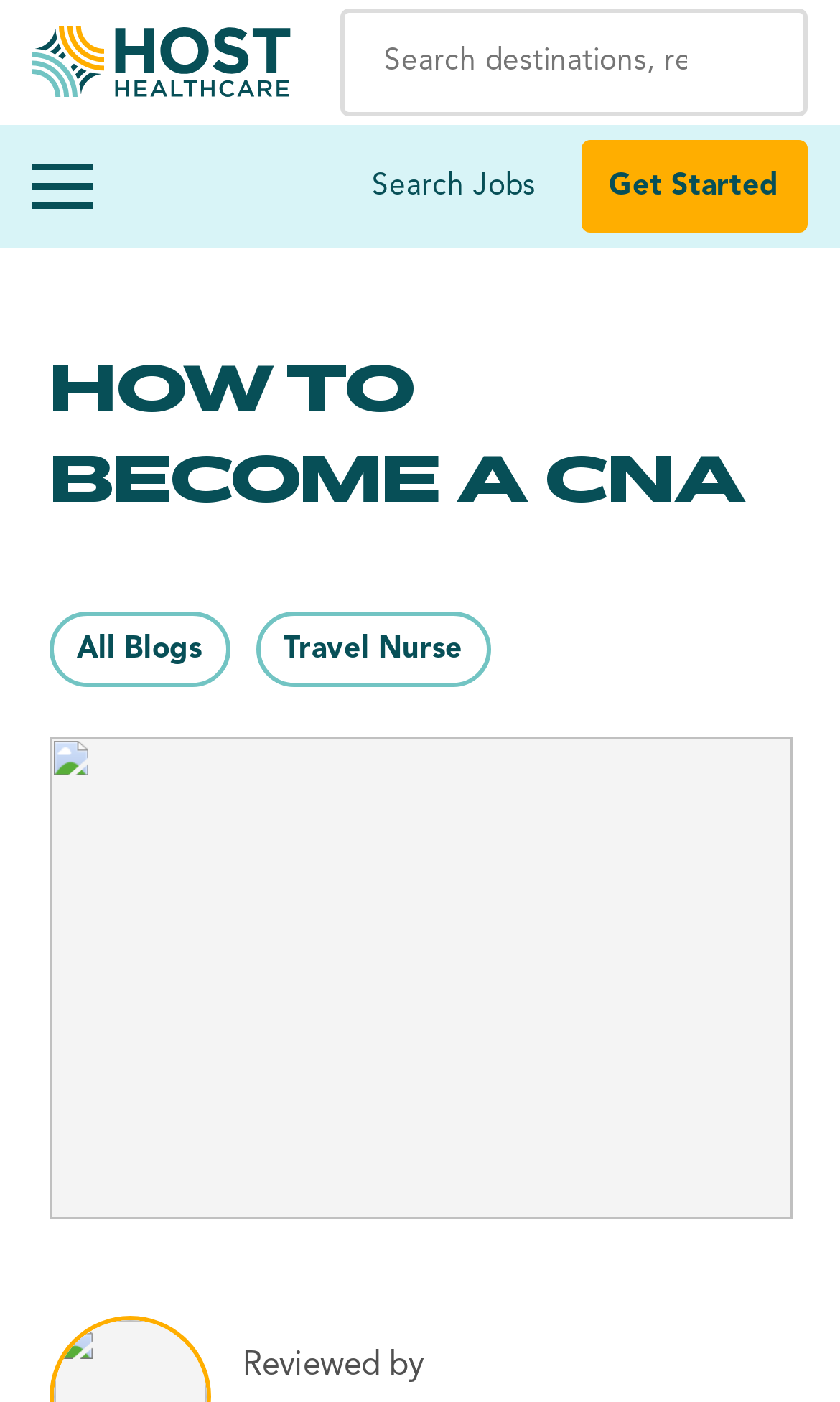How many links are available in the main menu?
Give a one-word or short-phrase answer derived from the screenshot.

3